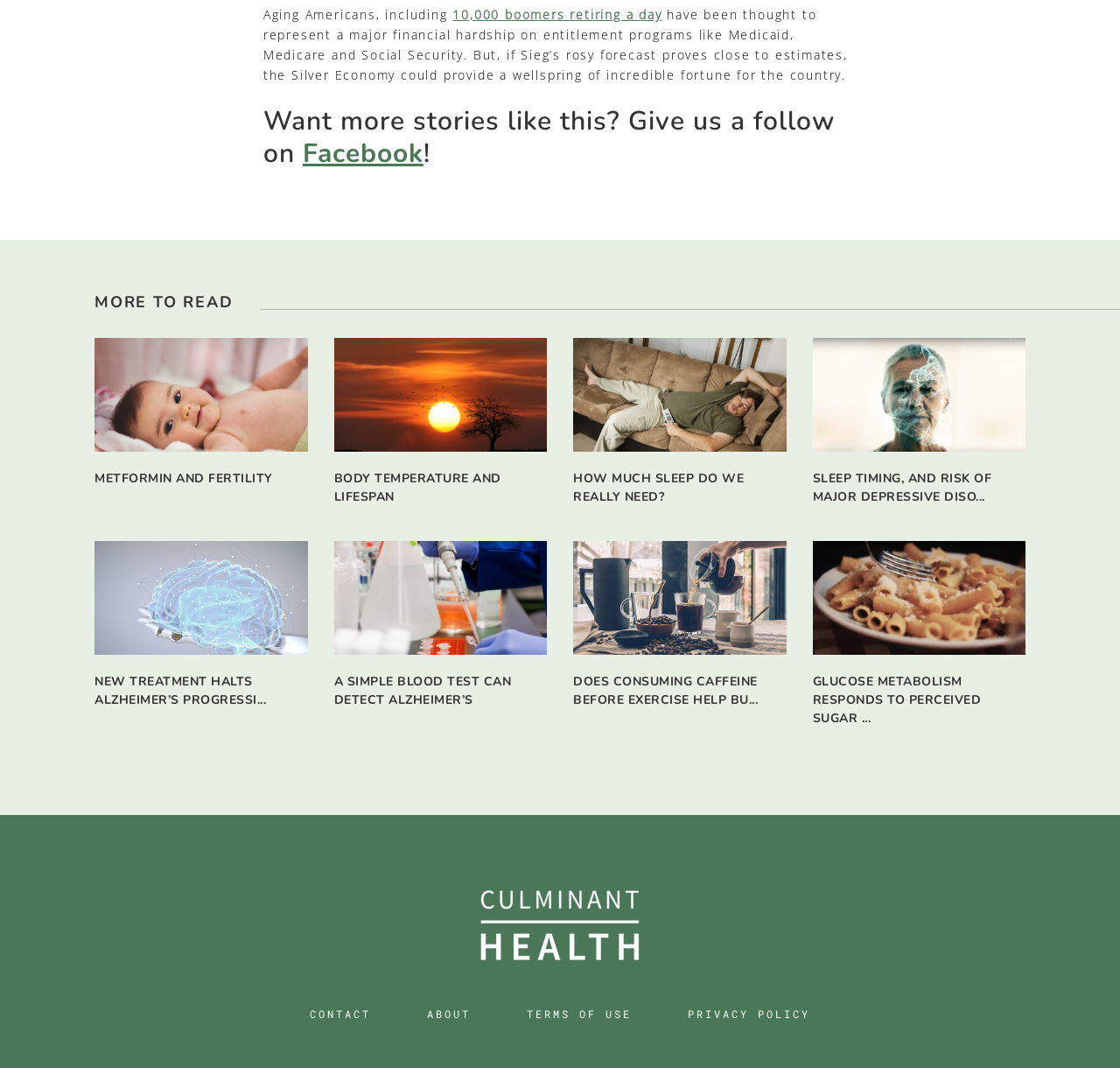Please provide a detailed answer to the question below by examining the image:
What is the purpose of the Facebook link?

The Facebook link is located in a section that says 'Want more stories like this? Give us a follow on Facebook!', suggesting that its purpose is to allow users to follow the website on Facebook and receive more stories or updates.